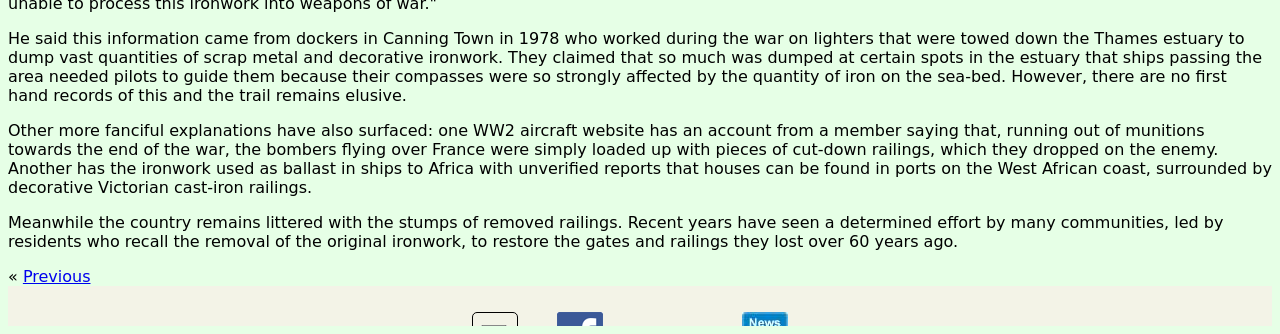Using the provided element description: "Previous", determine the bounding box coordinates of the corresponding UI element in the screenshot.

[0.018, 0.8, 0.071, 0.857]